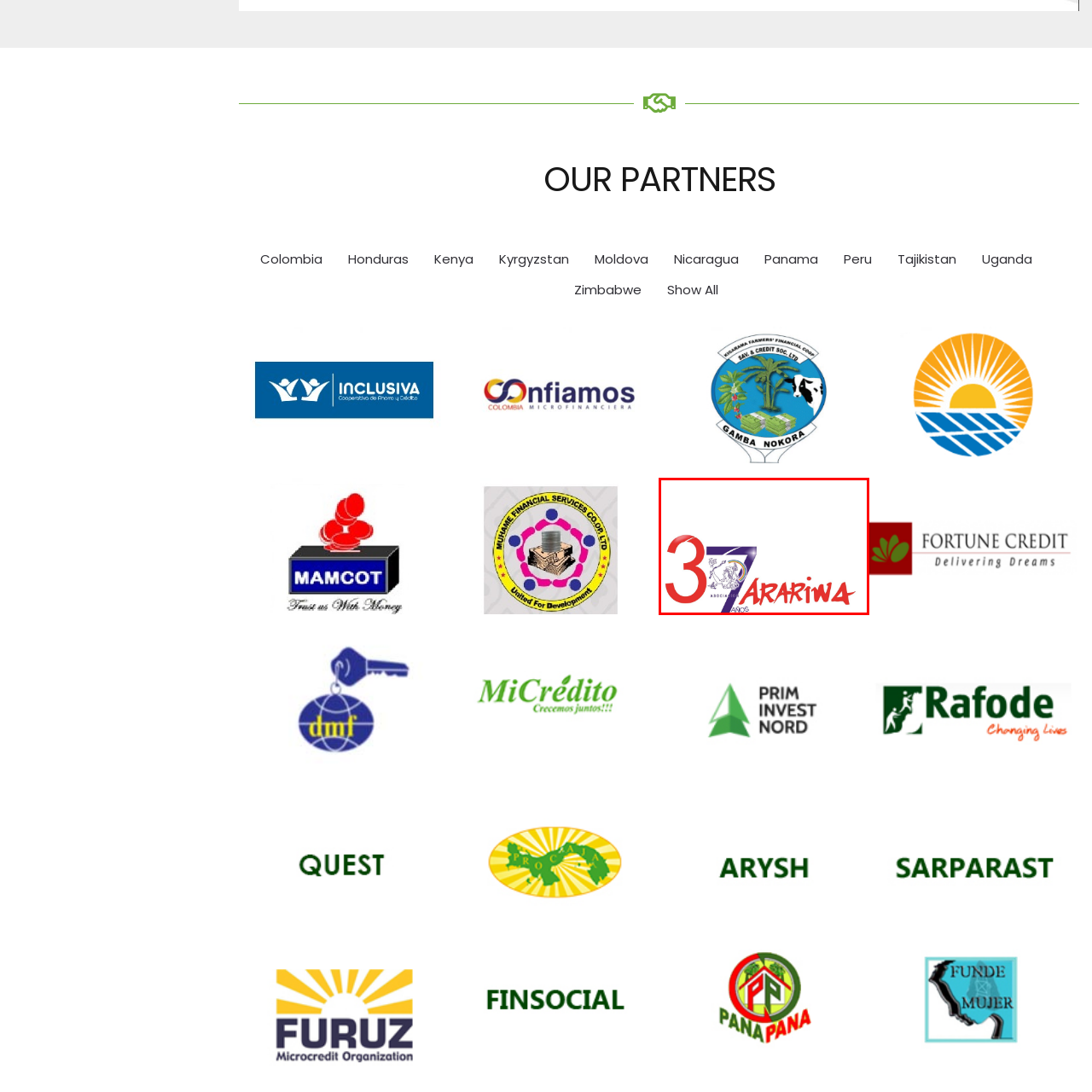Notice the image within the red frame, What is the tone of the logo design?
 Your response should be a single word or phrase.

celebratory